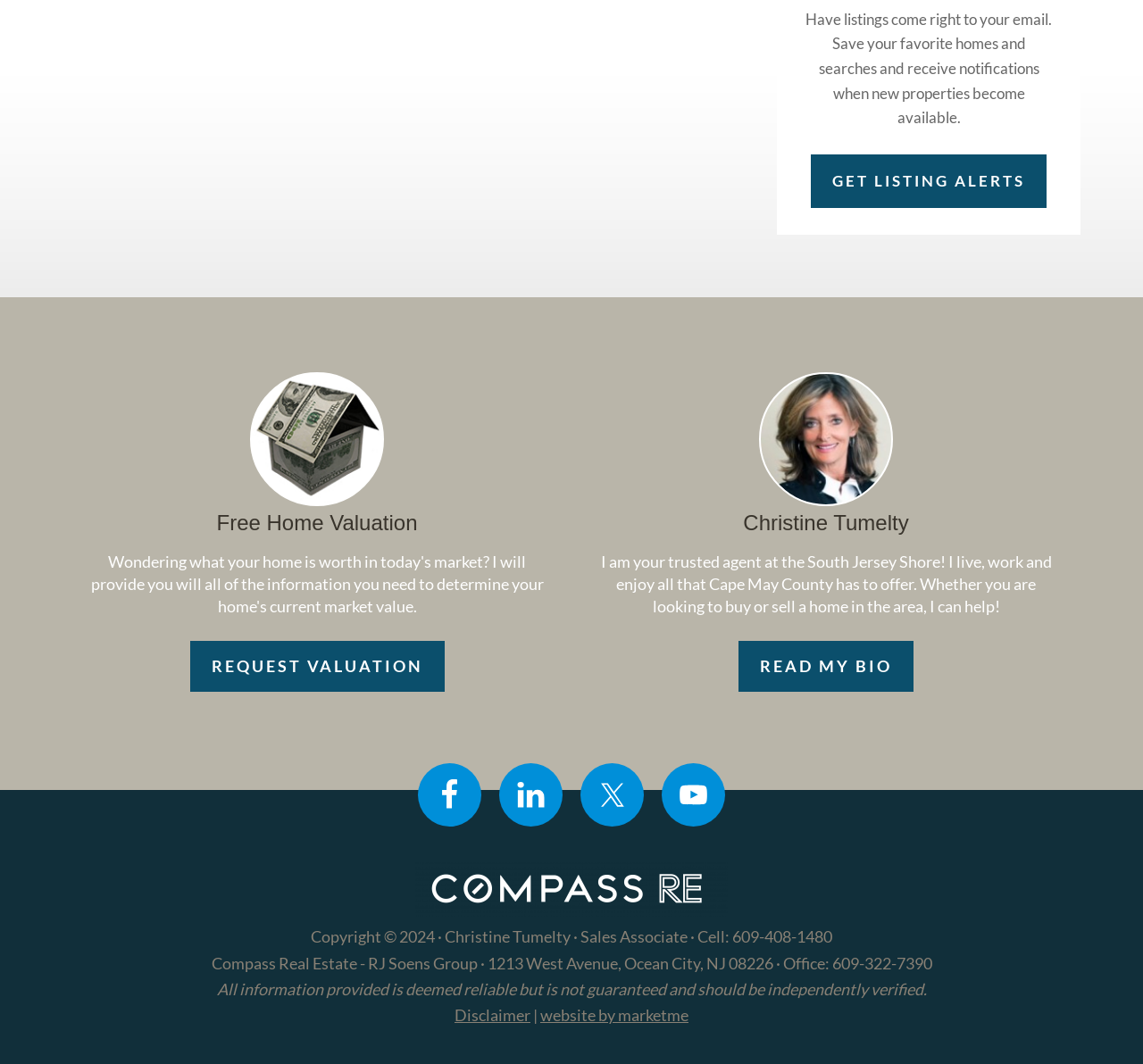Find the bounding box coordinates for the HTML element described as: "Request Valuation". The coordinates should consist of four float values between 0 and 1, i.e., [left, top, right, bottom].

[0.166, 0.602, 0.389, 0.65]